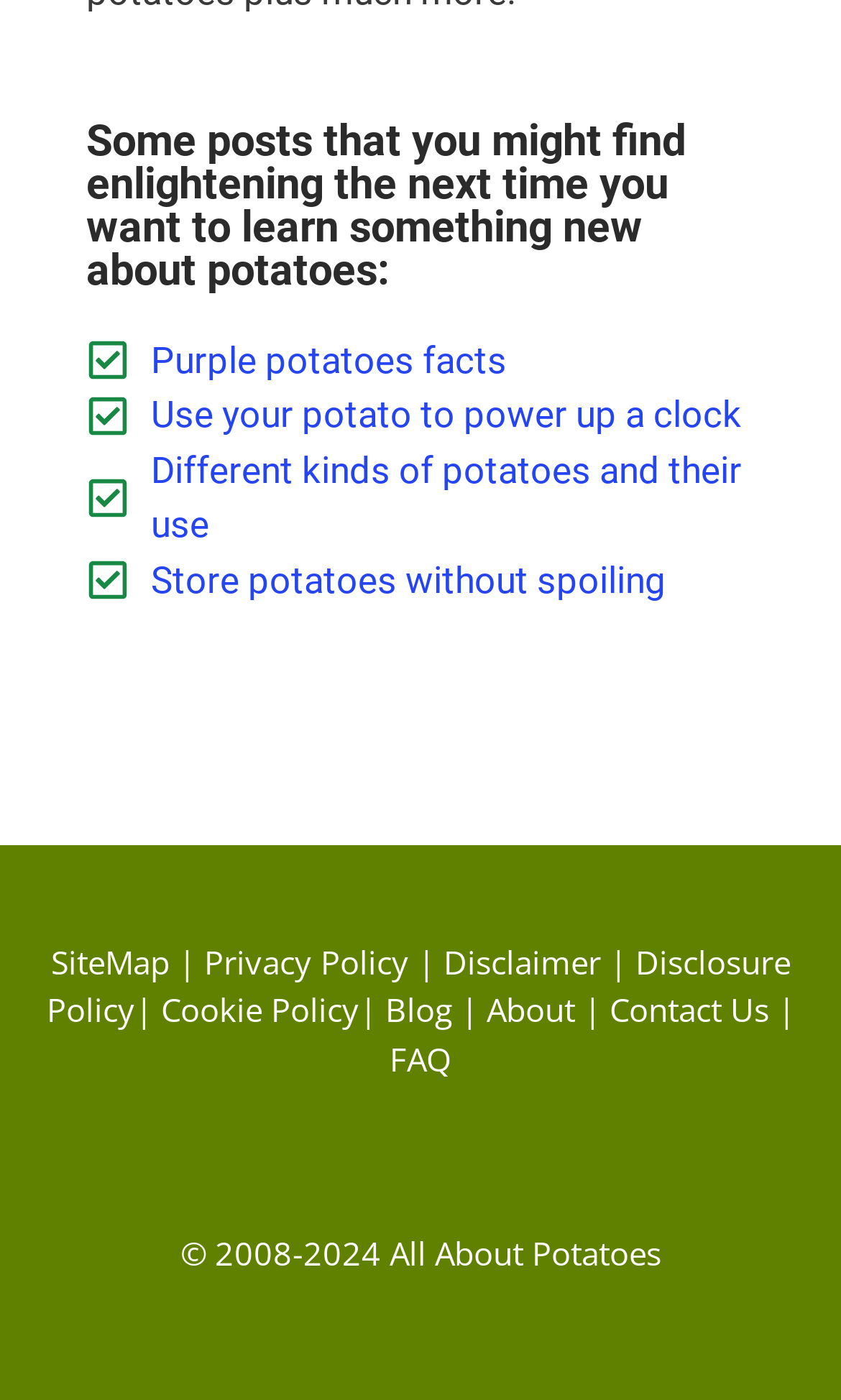Identify the coordinates of the bounding box for the element that must be clicked to accomplish the instruction: "Check the site map".

[0.06, 0.671, 0.201, 0.702]